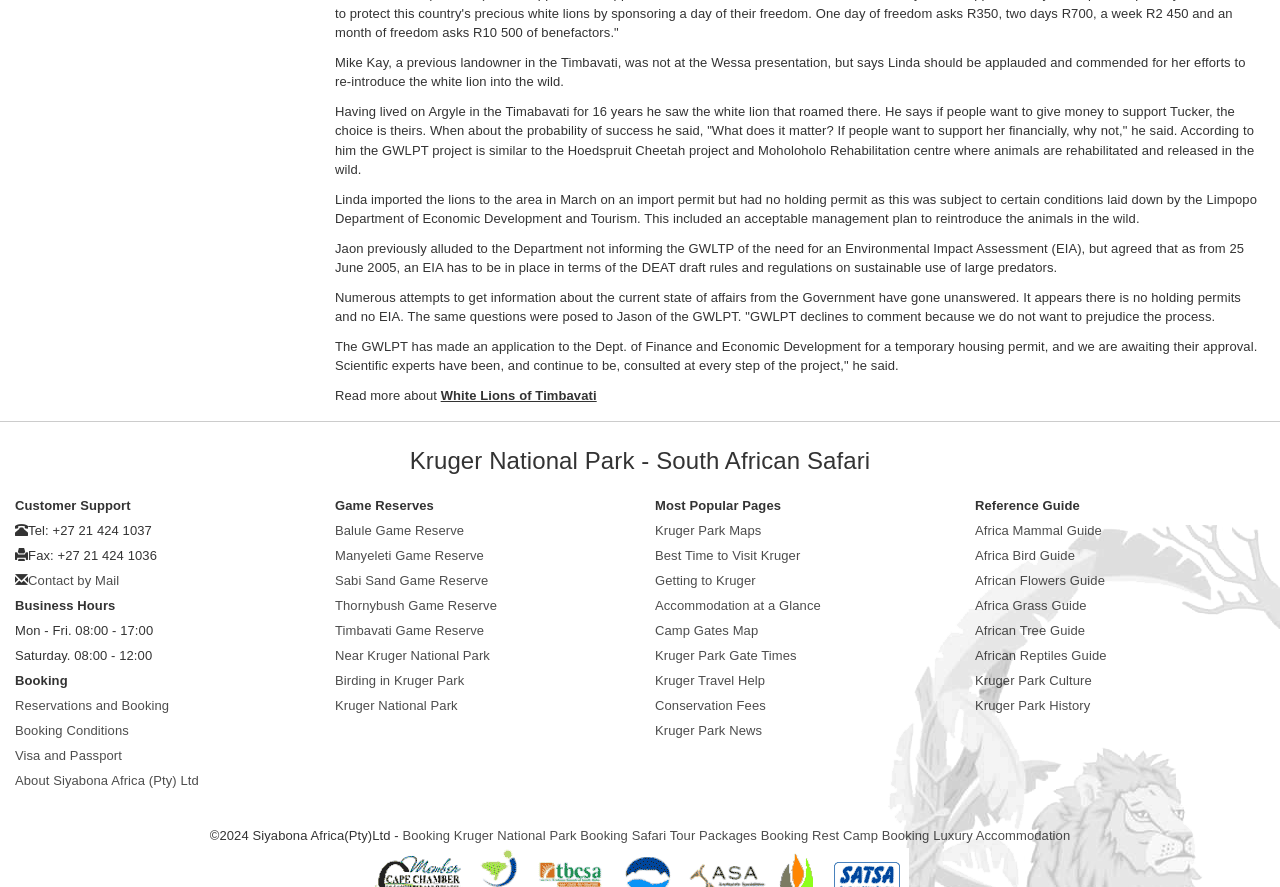Please identify the bounding box coordinates of the element I need to click to follow this instruction: "Explore Birding in Kruger Park".

[0.262, 0.759, 0.363, 0.776]